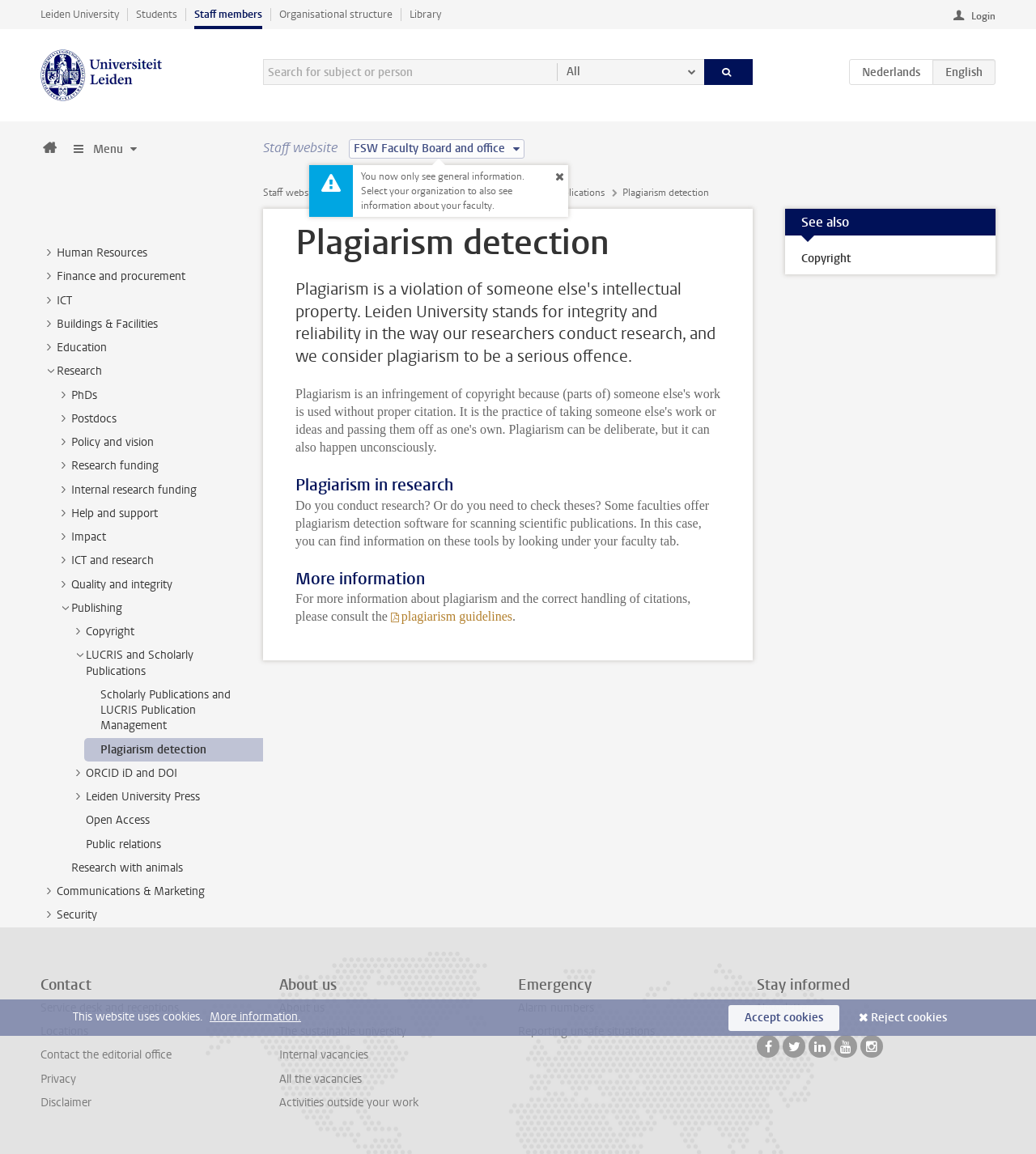Summarize the webpage in an elaborate manner.

The webpage is about plagiarism detection at Leiden University. At the top, there is a navigation bar with links to various university pages, including "Students", "Staff members", "Organisational structure", and "Library". Below this, there is a search bar with a search box and two buttons, "All" and "Search". 

To the right of the search bar, there is a login button and a language selection link. Below this, there are several links to faculty-specific information, including "FSW Faculty Board and office" and "Staff website". 

The main content of the page is divided into two sections. The left section has a list of links to various research-related topics, including "Research", "Publishing", "LUCRIS and Scholarly Publications", and "Plagiarism detection". Each of these links has a corresponding arrow button to the left. 

The right section has a heading "Plagiarism detection" and several subheadings, including "Plagiarism in research" and "More information". Below these headings, there is a paragraph of text explaining the availability of plagiarism detection software for scanning scientific publications. 

At the bottom of the page, there are more links to various university pages, including "Human Resources", "Finance and procurement", "ICT", and "Education".